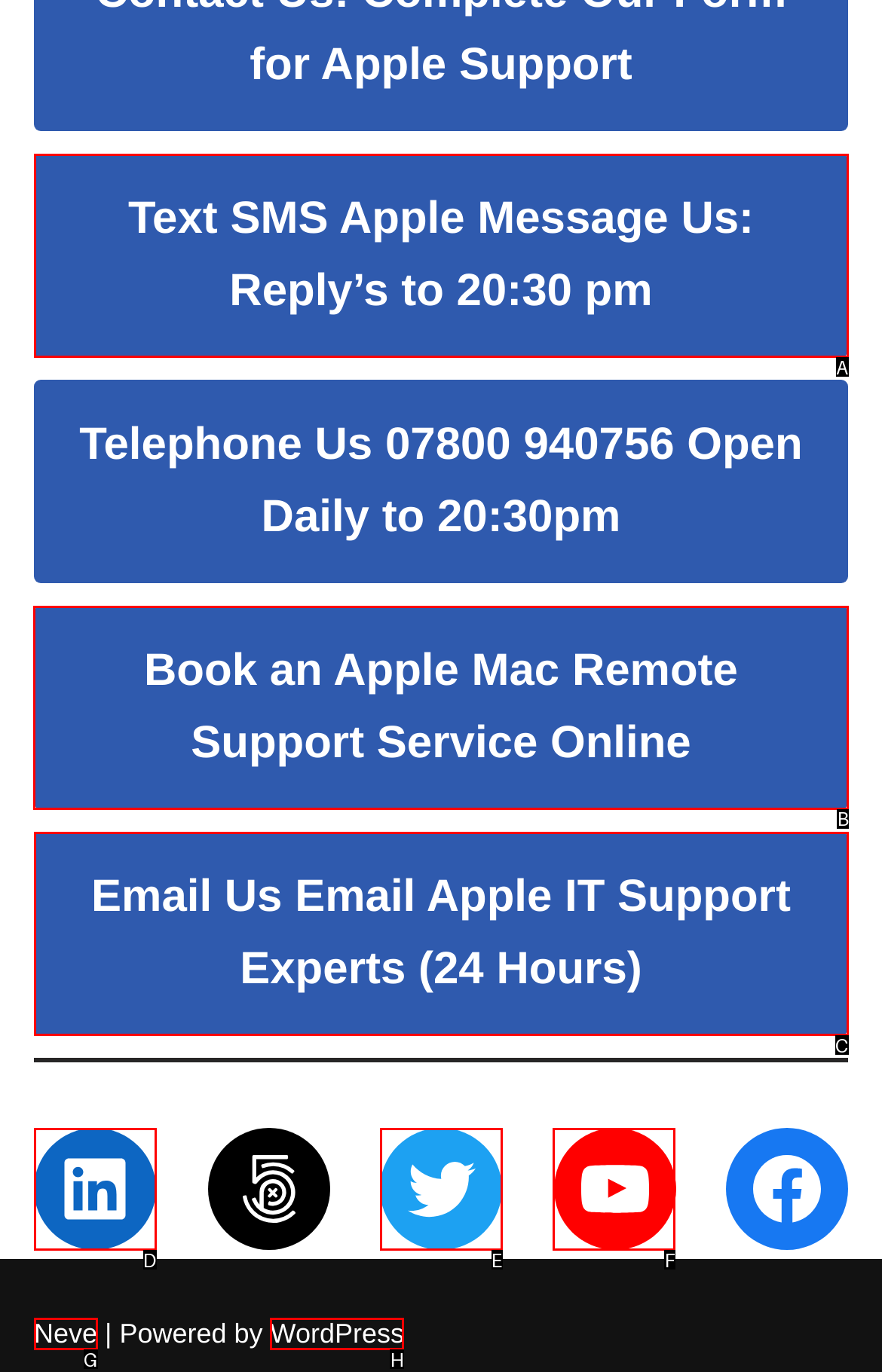Select the UI element that should be clicked to execute the following task: Search for something
Provide the letter of the correct choice from the given options.

None